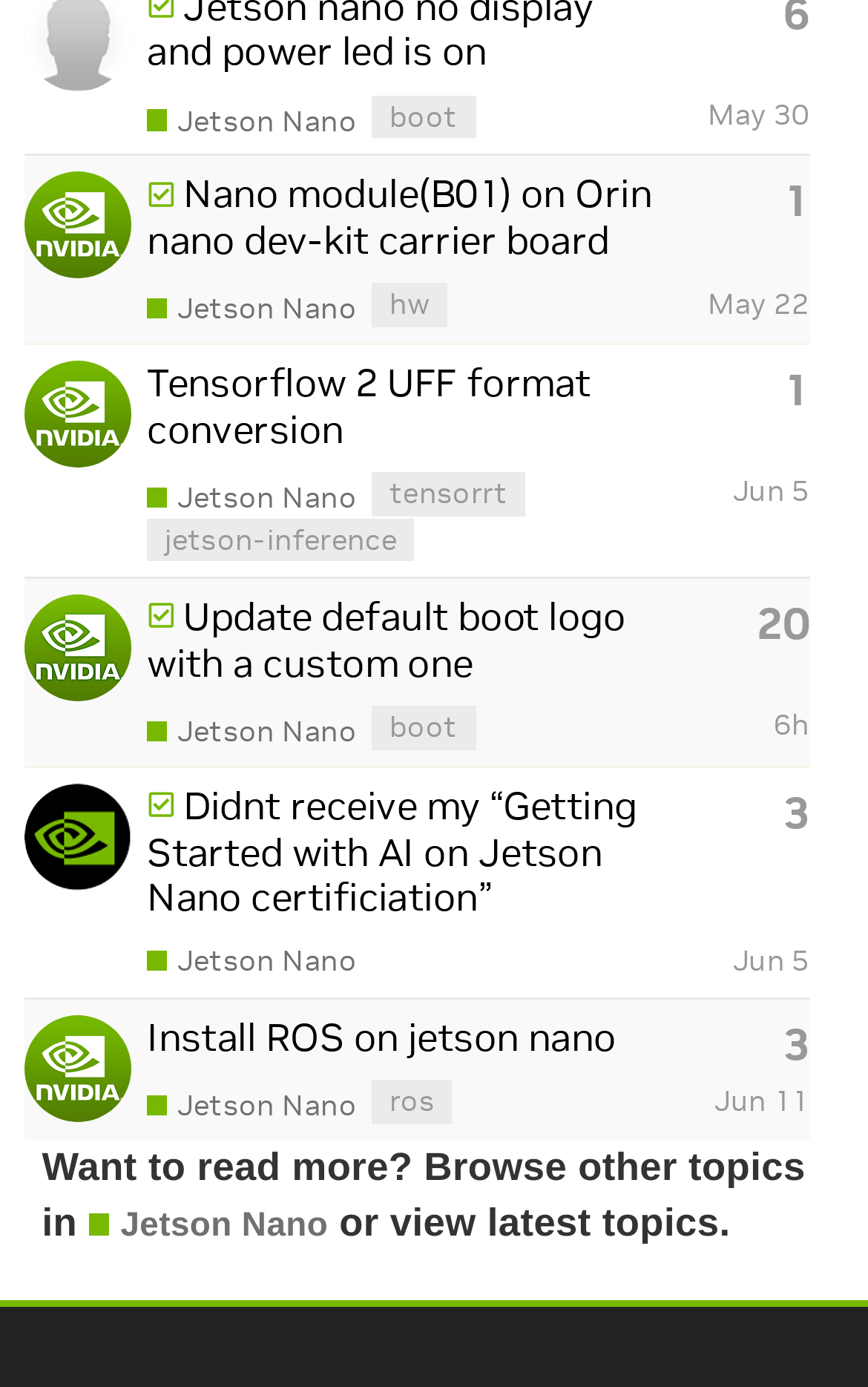Extract the bounding box coordinates for the described element: "Tensorflow 2 UFF format conversion". The coordinates should be represented as four float numbers between 0 and 1: [left, top, right, bottom].

[0.169, 0.258, 0.681, 0.327]